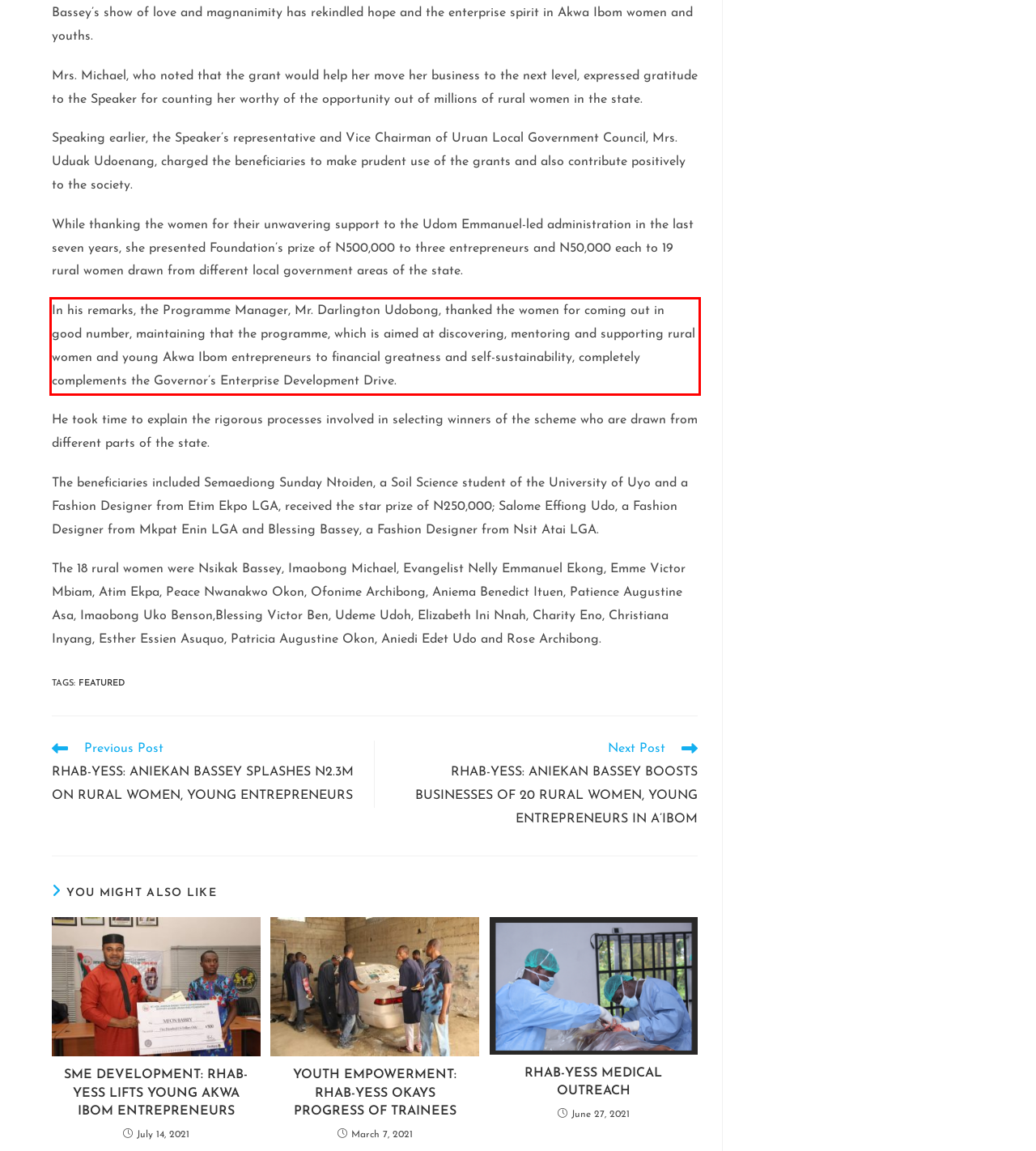Please use OCR to extract the text content from the red bounding box in the provided webpage screenshot.

In his remarks, the Programme Manager, Mr. Darlington Udobong, thanked the women for coming out in good number, maintaining that the programme, which is aimed at discovering, mentoring and supporting rural women and young Akwa Ibom entrepreneurs to financial greatness and self-sustainability, completely complements the Governor’s Enterprise Development Drive.